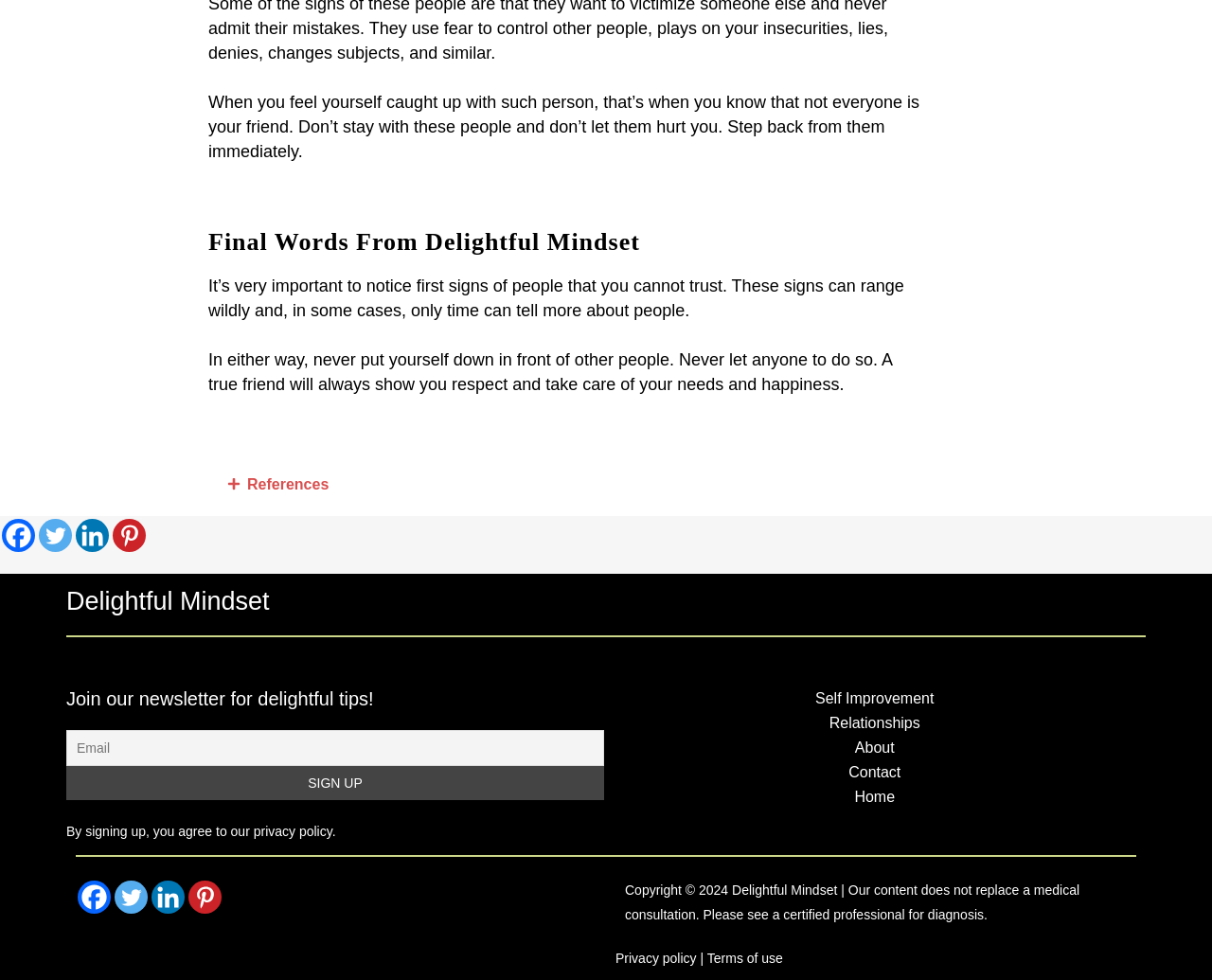Please locate the bounding box coordinates of the element's region that needs to be clicked to follow the instruction: "Follow Delightful Mindset on Facebook". The bounding box coordinates should be provided as four float numbers between 0 and 1, i.e., [left, top, right, bottom].

[0.002, 0.529, 0.029, 0.563]